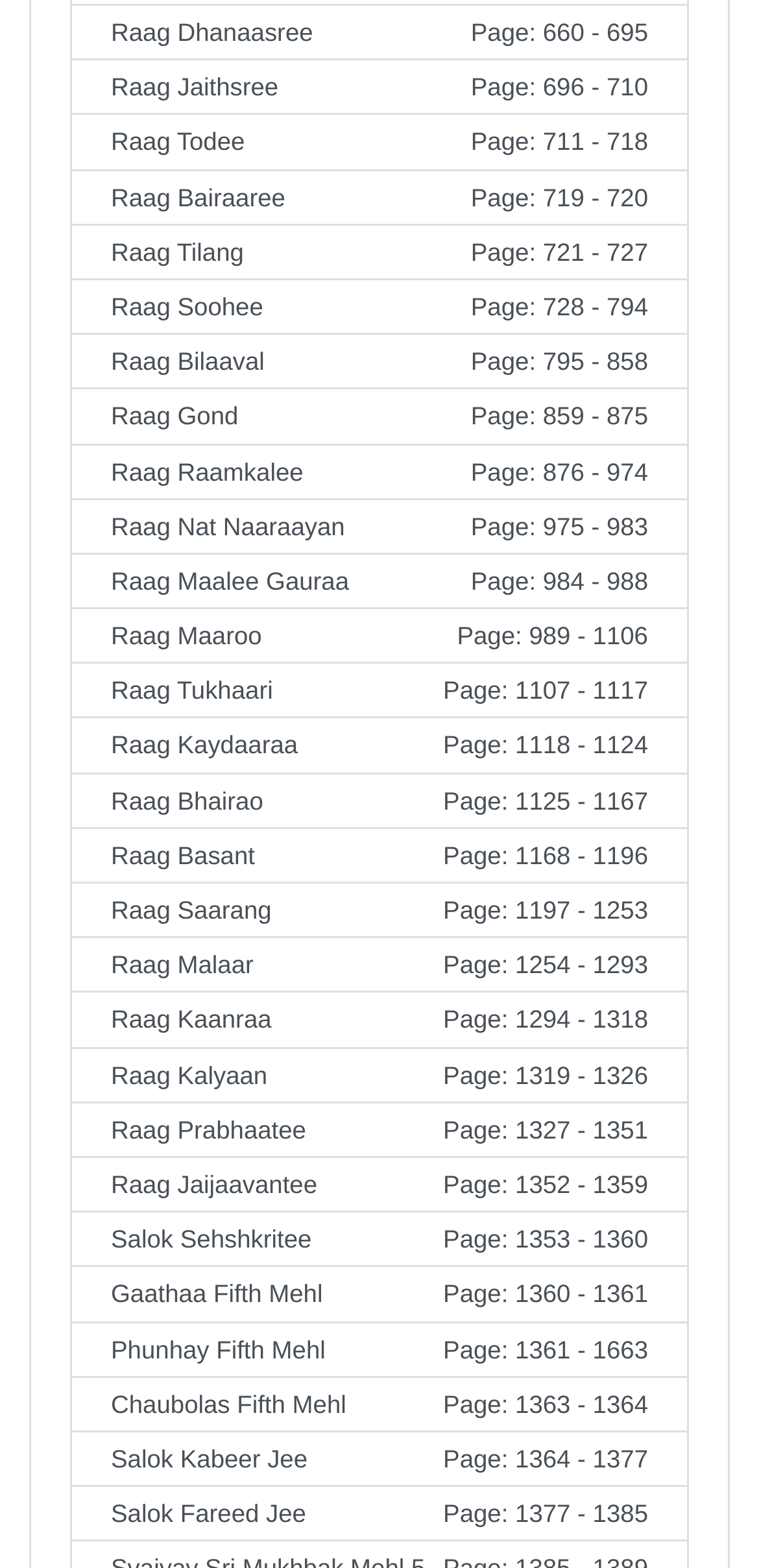Locate the bounding box coordinates of the area to click to fulfill this instruction: "browse Raag Tilang Page". The bounding box should be presented as four float numbers between 0 and 1, in the order [left, top, right, bottom].

[0.092, 0.144, 0.908, 0.179]